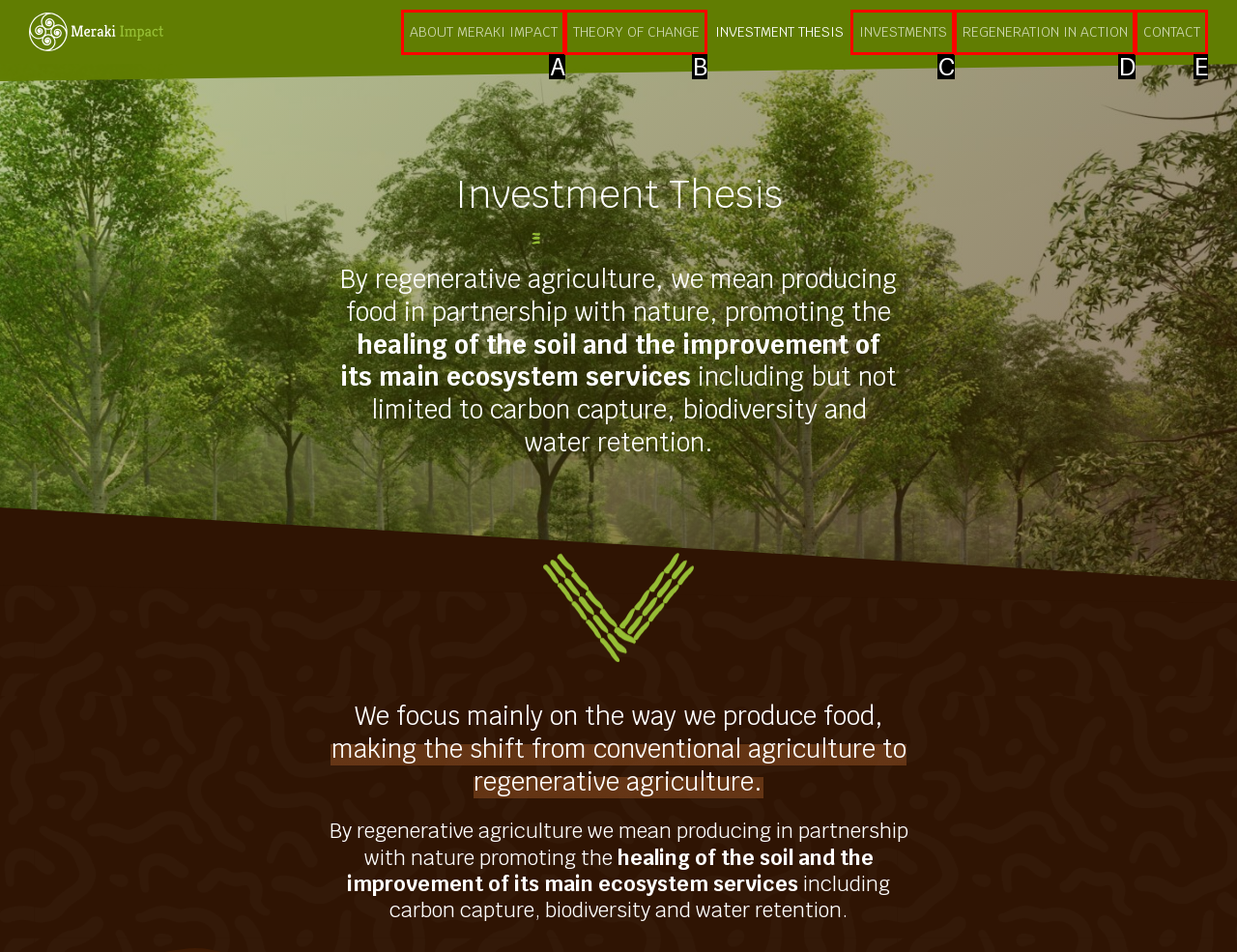Identify which HTML element matches the description: Theory of Change
Provide your answer in the form of the letter of the correct option from the listed choices.

B